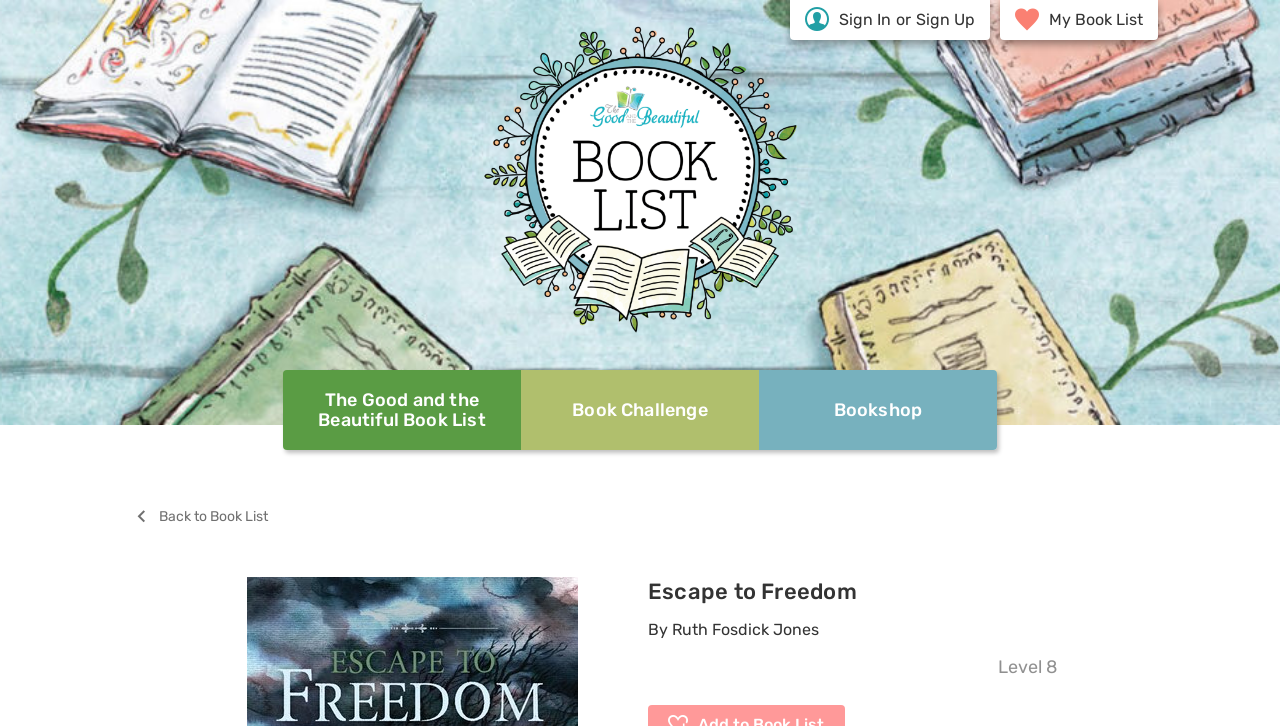Determine the bounding box coordinates of the region that needs to be clicked to achieve the task: "Go back to 'Book List'".

[0.108, 0.7, 0.209, 0.724]